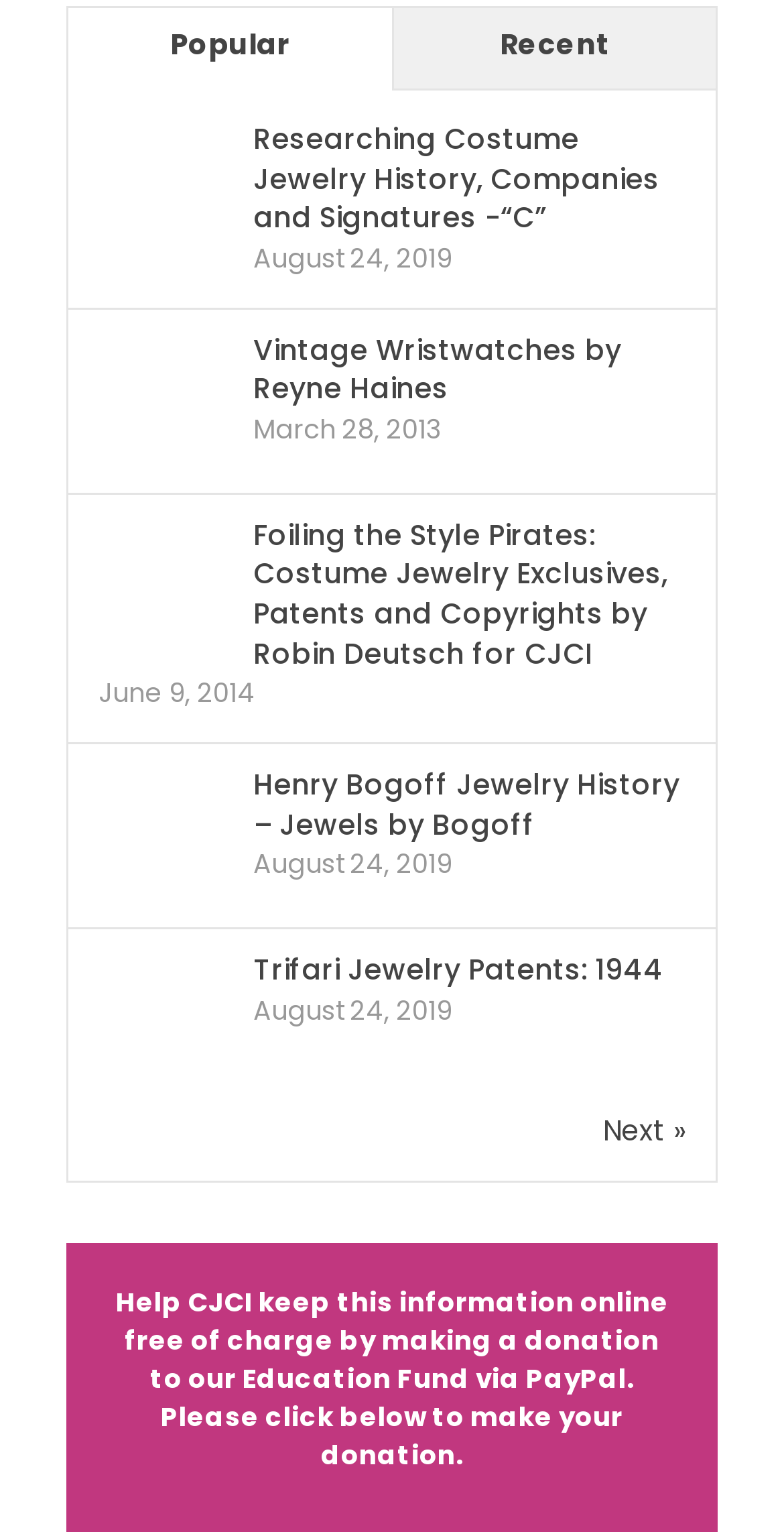What is the date of the 'Researching Costume Jewelry History' article?
Carefully analyze the image and provide a thorough answer to the question.

The date of the 'Researching Costume Jewelry History, Companies and Signatures -“C”' article is mentioned as 'August 24, 2019' which is located below the article title.